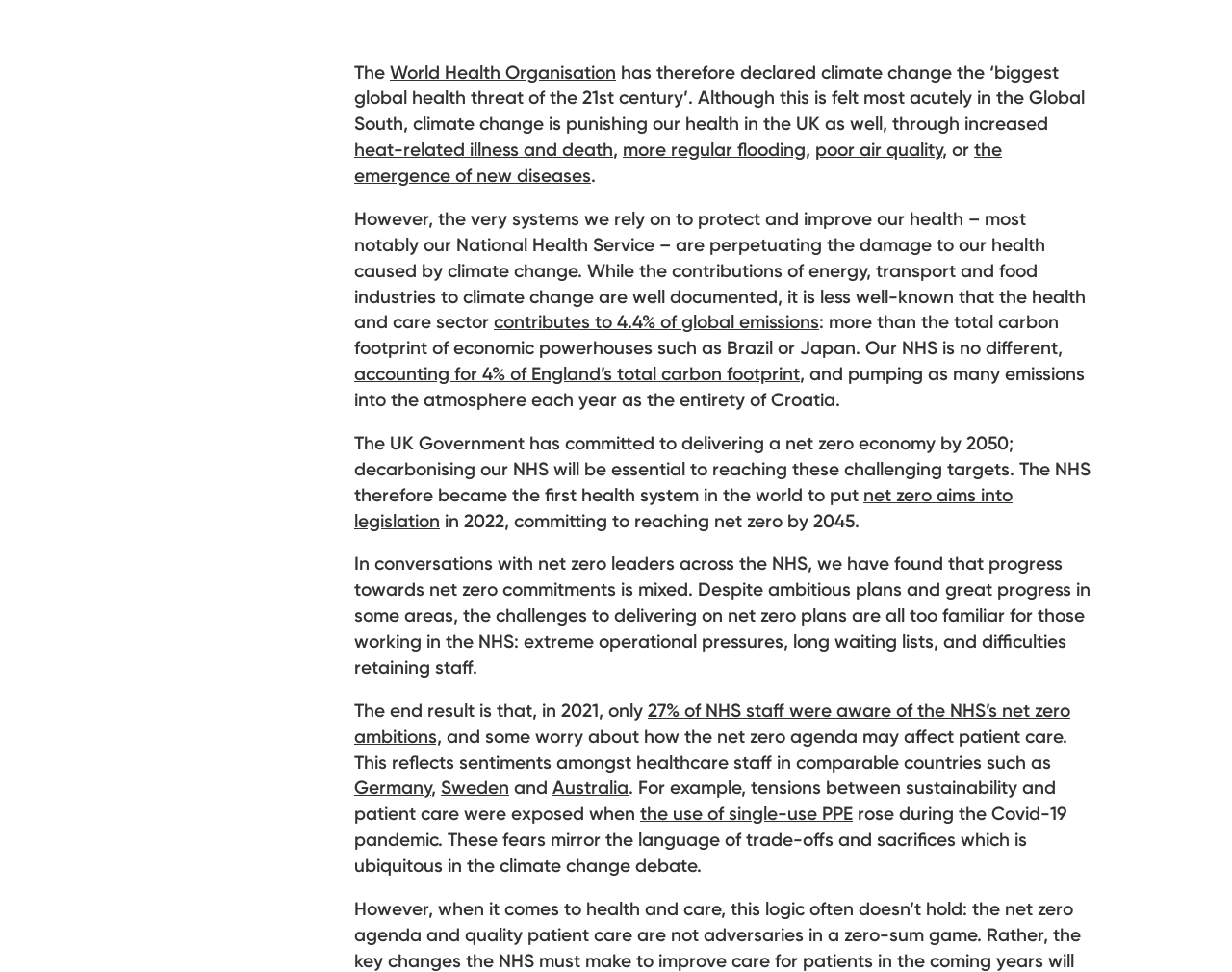Identify the bounding box coordinates of the clickable region required to complete the instruction: "Read about the NHS's net zero aims". The coordinates should be given as four float numbers within the range of 0 and 1, i.e., [left, top, right, bottom].

[0.288, 0.497, 0.822, 0.547]